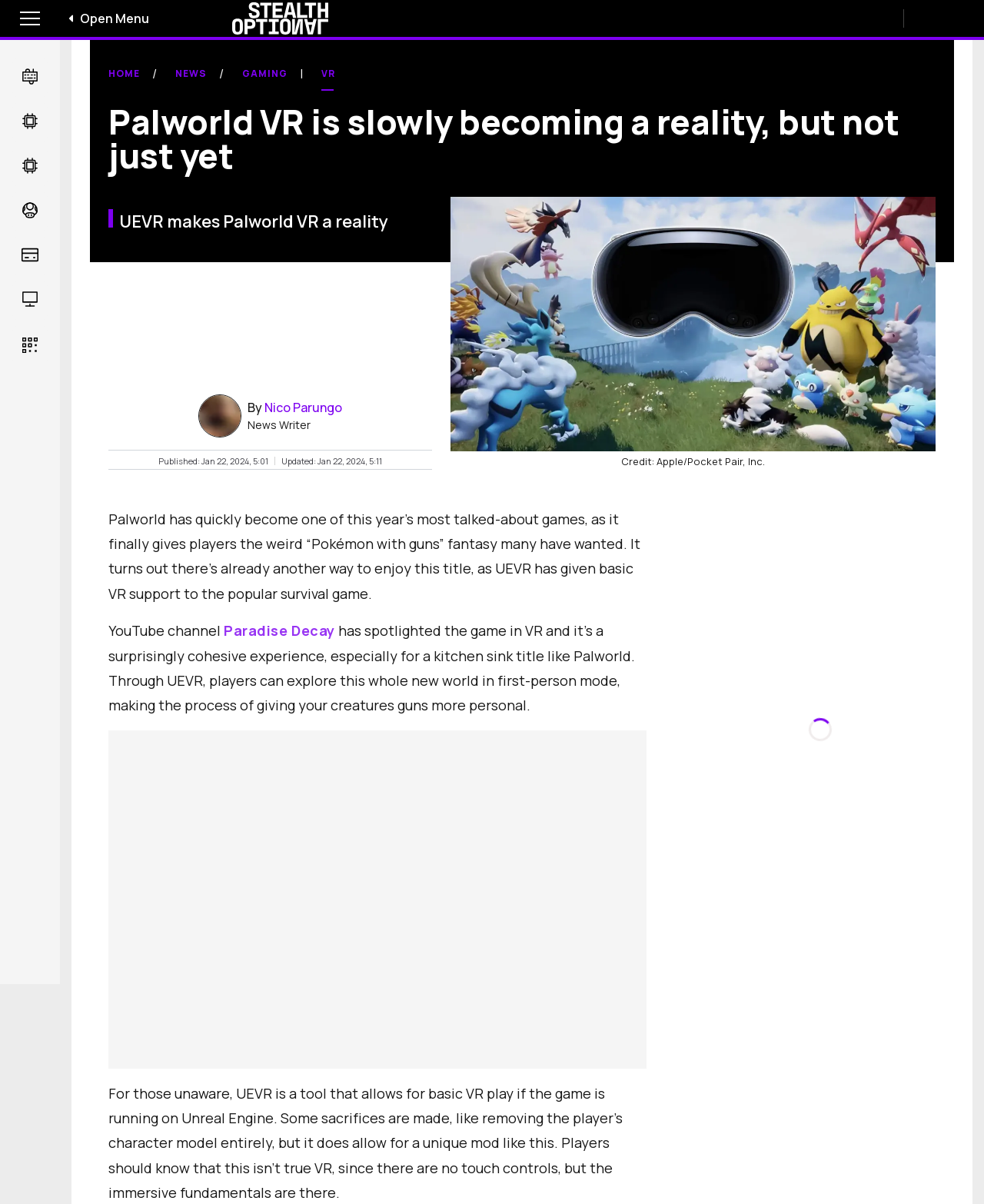Can you find the bounding box coordinates for the element that needs to be clicked to execute this instruction: "Explore the Gaming category"? The coordinates should be given as four float numbers between 0 and 1, i.e., [left, top, right, bottom].

[0.012, 0.16, 0.048, 0.192]